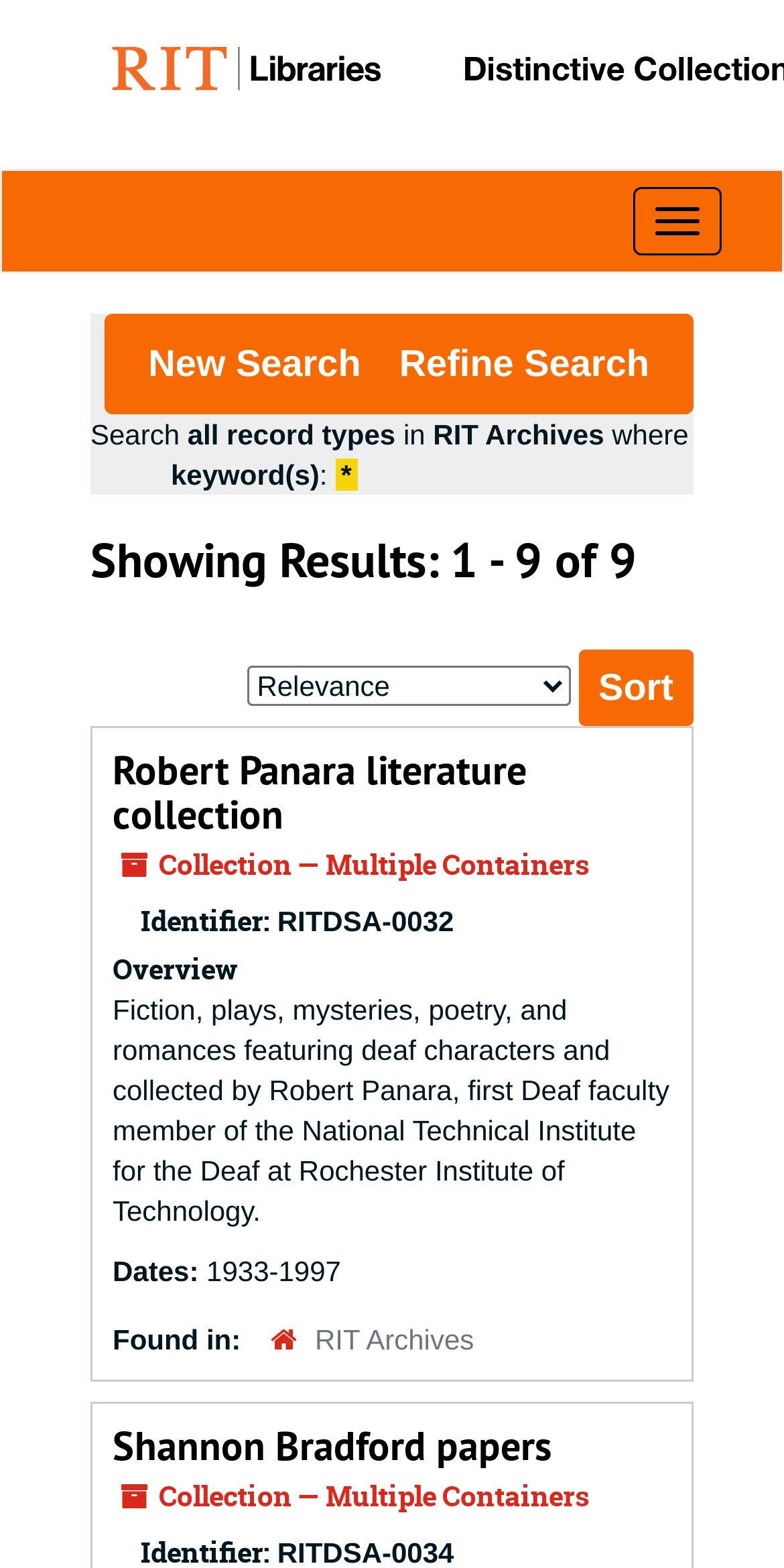Describe all visible elements and their arrangement on the webpage.

This webpage displays 9 search results for RIT's Distinctive Collections. At the top, there is a navigation bar with a toggle button on the right side. Below the navigation bar, there are two buttons, "New Search" and "Refine Search", with the latter being a dropdown menu. 

To the right of these buttons, there is a search query displayed, which includes the keywords "all record types" and "RIT Archives". Below this search query, there is a heading that indicates the search results, showing 9 results in total. 

The search results are listed below, with each result containing a heading, a brief description, and some metadata. The first result is the "Robert Panara literature collection", which has a link to the collection and a brief overview of the collection's contents. The metadata includes the identifier "RITDSA-0032" and the dates "1933-1997". 

The second result is the "Shannon Bradford papers", which also has a link to the collection and a brief overview. Both results have a "Collection — Multiple Containers" label. The results are sorted by a default criterion, and there is a dropdown menu to change the sorting order.